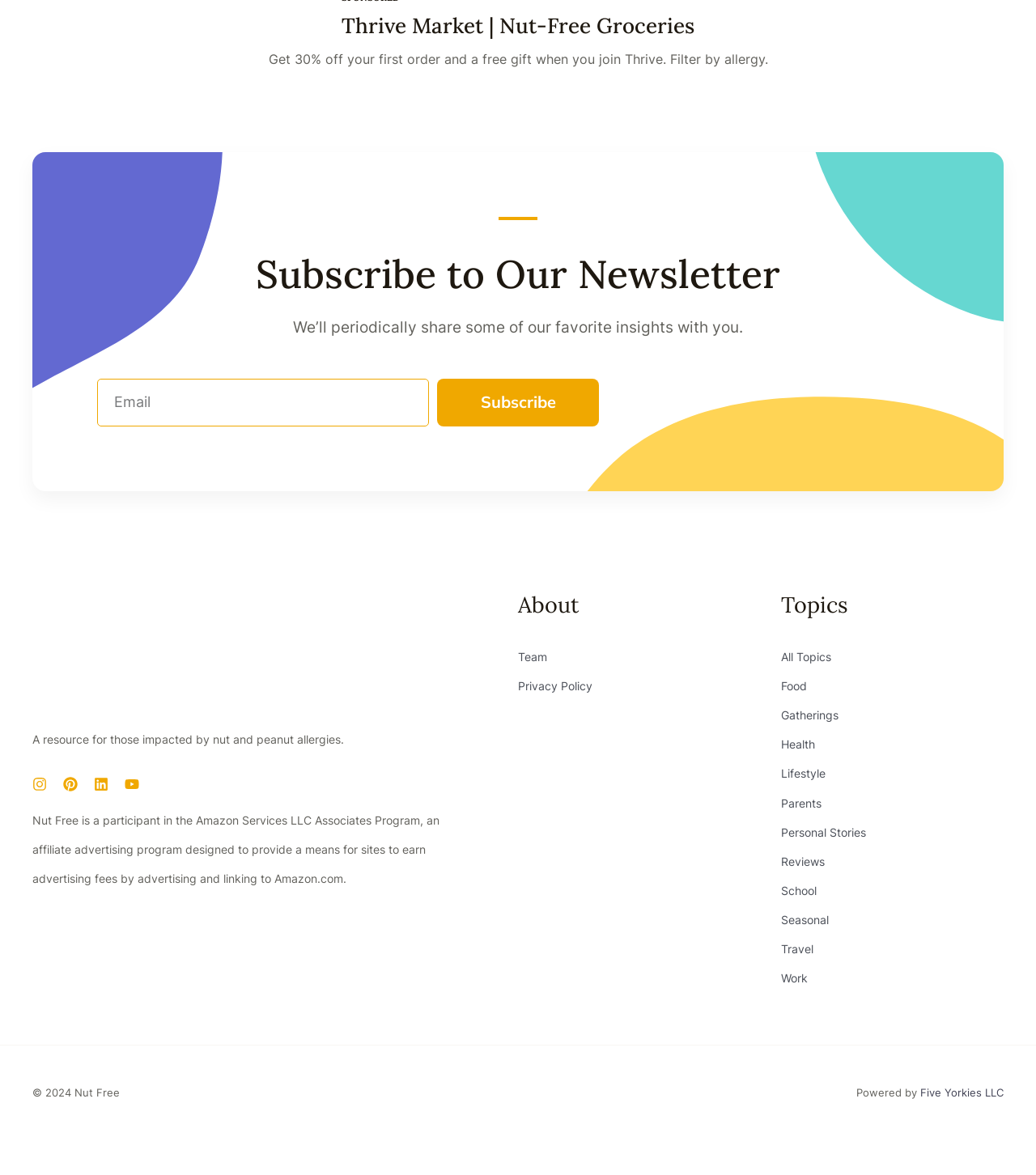Answer succinctly with a single word or phrase:
What type of logo is displayed in the footer?

Nut Free logo